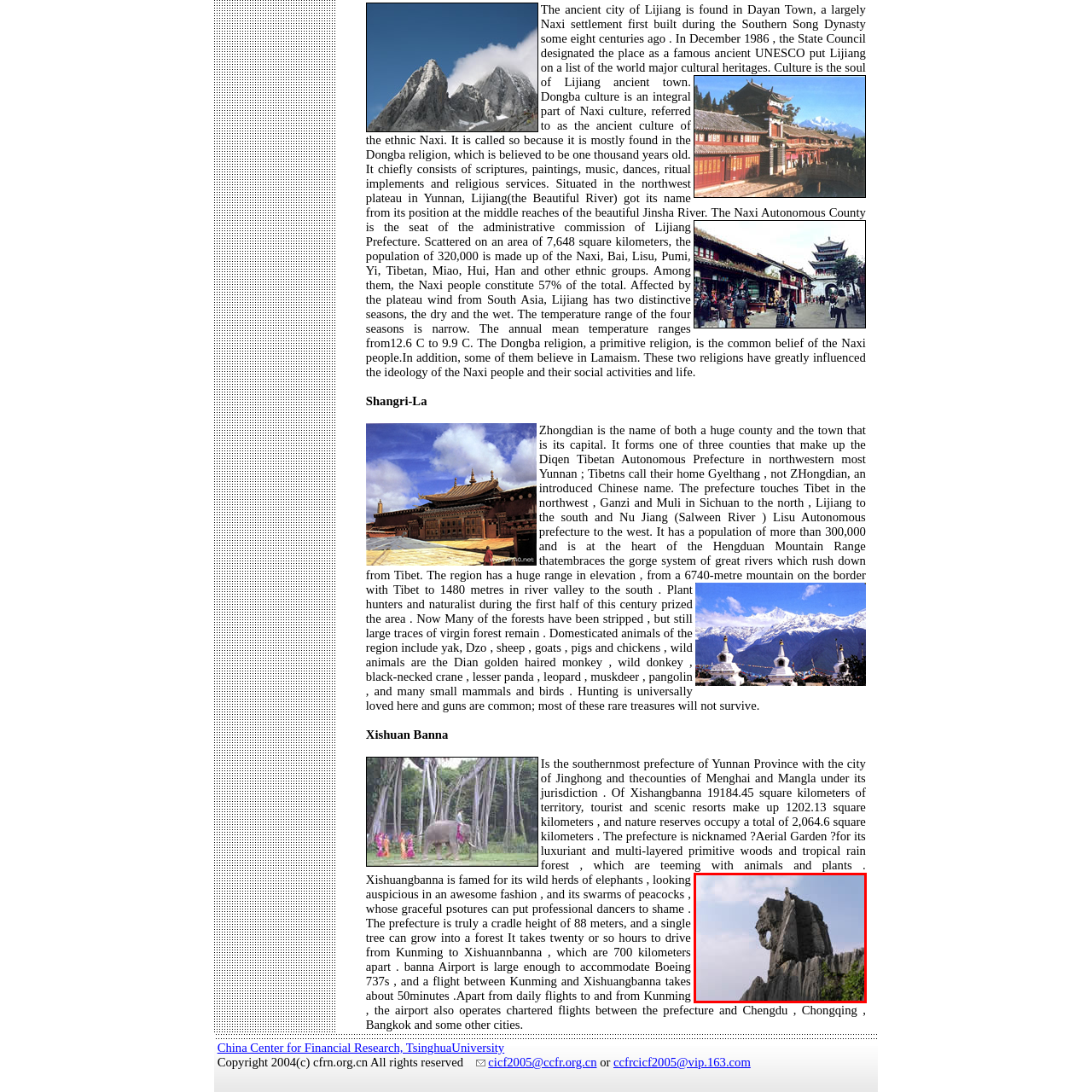Observe the image within the red outline and respond to the ensuing question with a detailed explanation based on the visual aspects of the image: 
What culture is deeply intertwined with the surrounding natural beauty in Lijiang?

The caption states that Lijiang is celebrated for its distinct Naxi culture, which is deeply intertwined with the surrounding natural beauty, reflecting the region's rich cultural heritage and history.